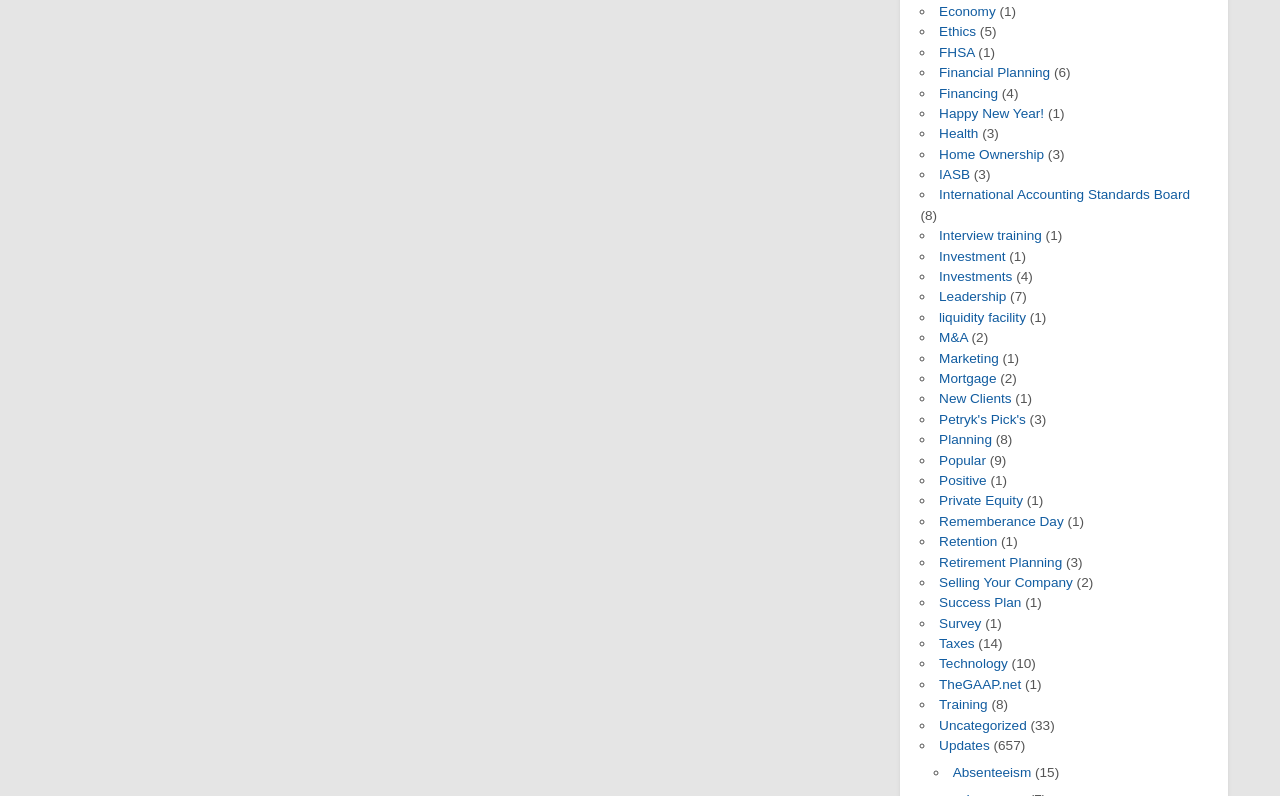What is the link at the bottom of the webpage?
Give a one-word or short-phrase answer derived from the screenshot.

Selling Your Company